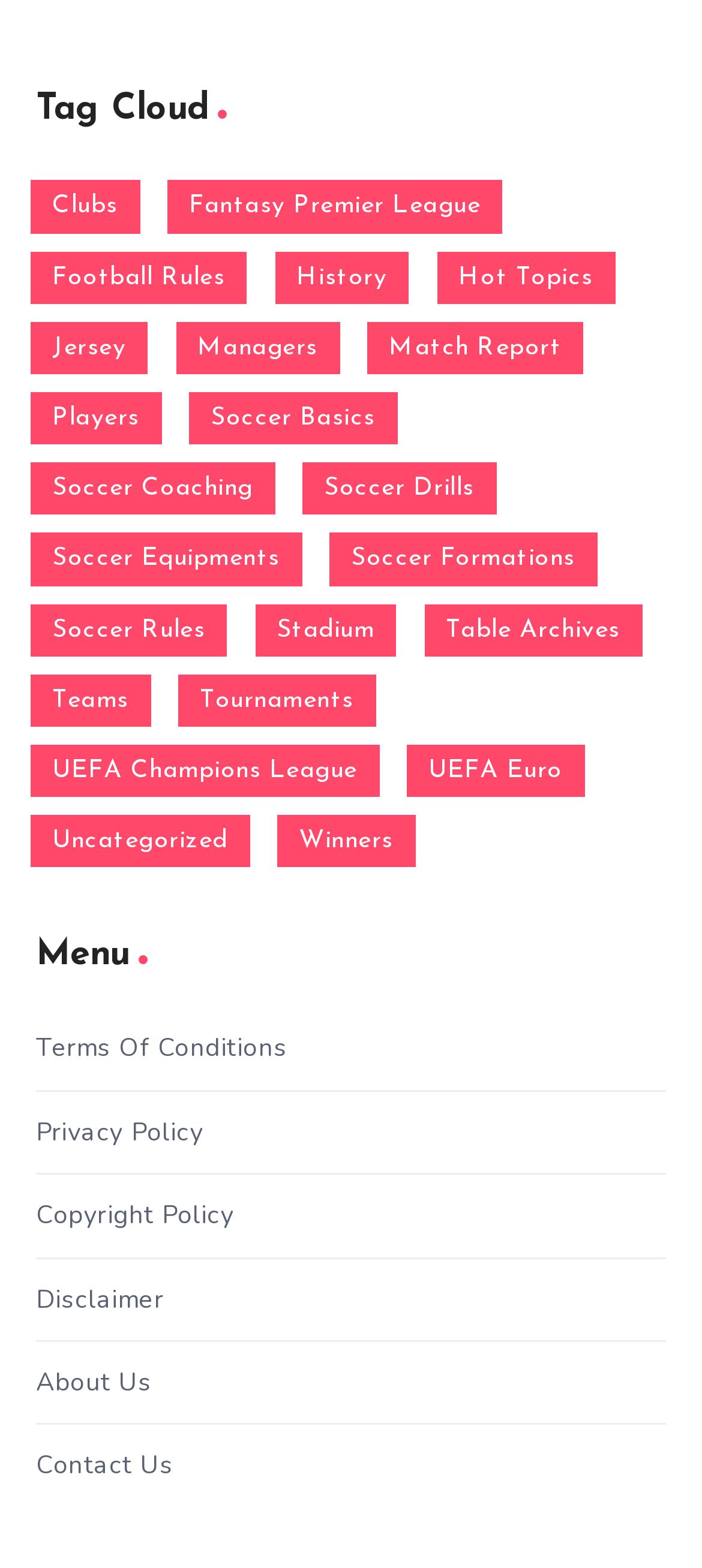Based on the element description History, identify the bounding box of the UI element in the given webpage screenshot. The coordinates should be in the format (top-left x, top-left y, bottom-right x, bottom-right y) and must be between 0 and 1.

[0.391, 0.16, 0.582, 0.194]